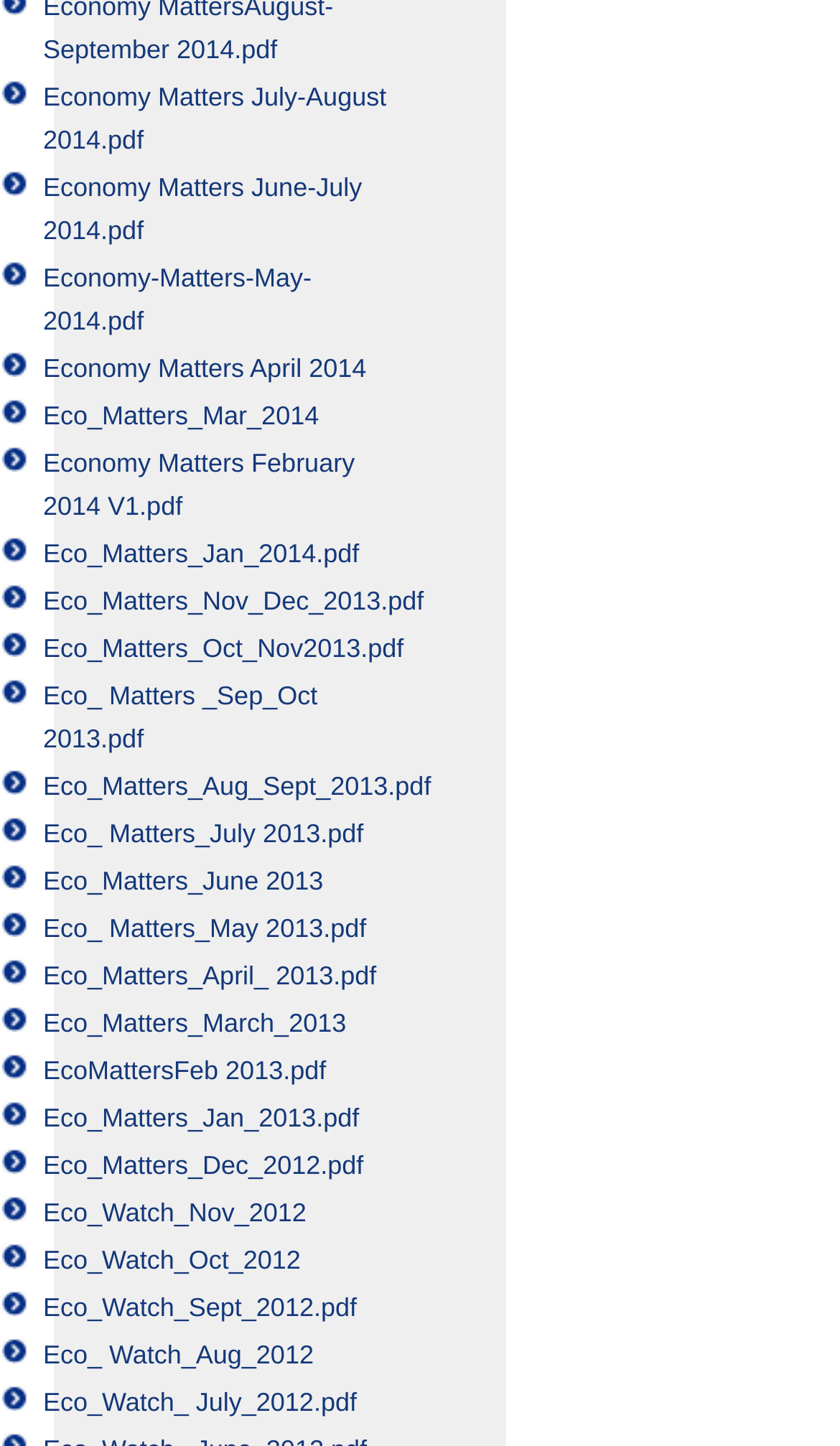Please determine the bounding box coordinates of the area that needs to be clicked to complete this task: 'open Economy-Matters-May-2014.pdf'. The coordinates must be four float numbers between 0 and 1, formatted as [left, top, right, bottom].

[0.051, 0.182, 0.371, 0.232]